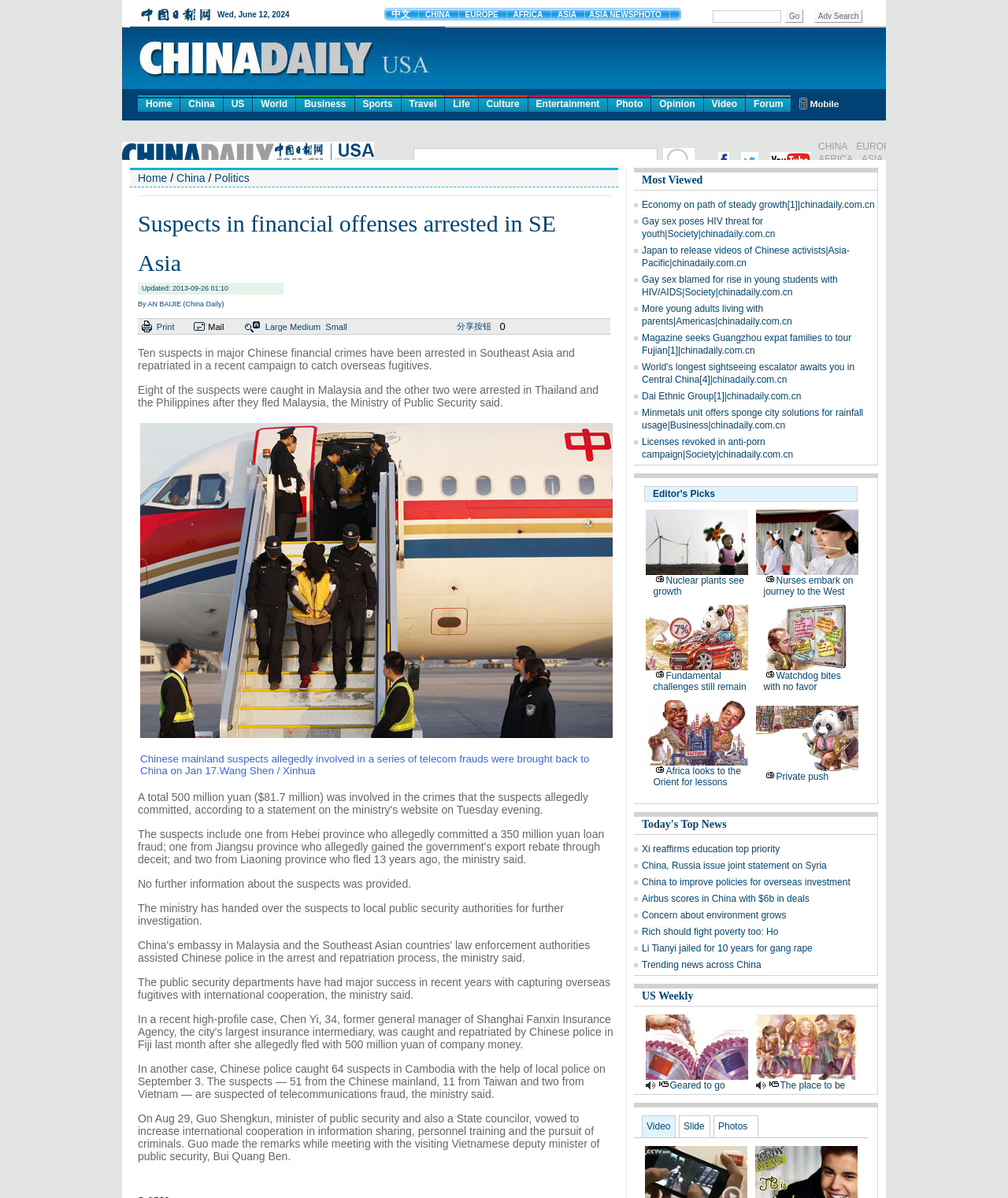How many suspects were brought back to China on January 17?
Give a detailed and exhaustive answer to the question.

The number of suspects brought back to China on January 17 is not specified, but it is mentioned that 'Chinese mainland suspects allegedly involved in a series of telecom frauds were brought back to China on Jan 17'.